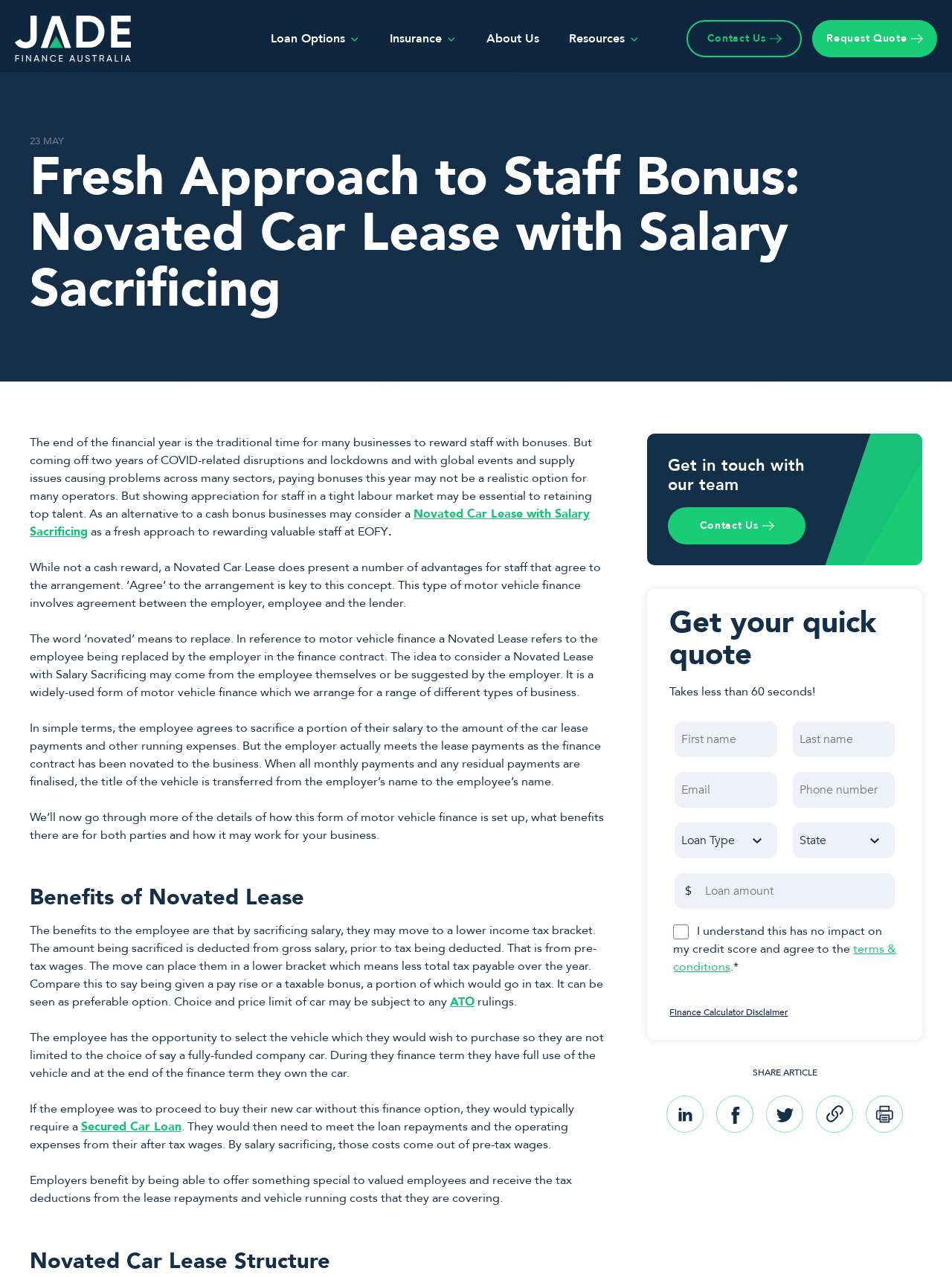Determine the coordinates of the bounding box for the clickable area needed to execute this instruction: "Get a quick quote".

[0.703, 0.476, 0.945, 0.526]